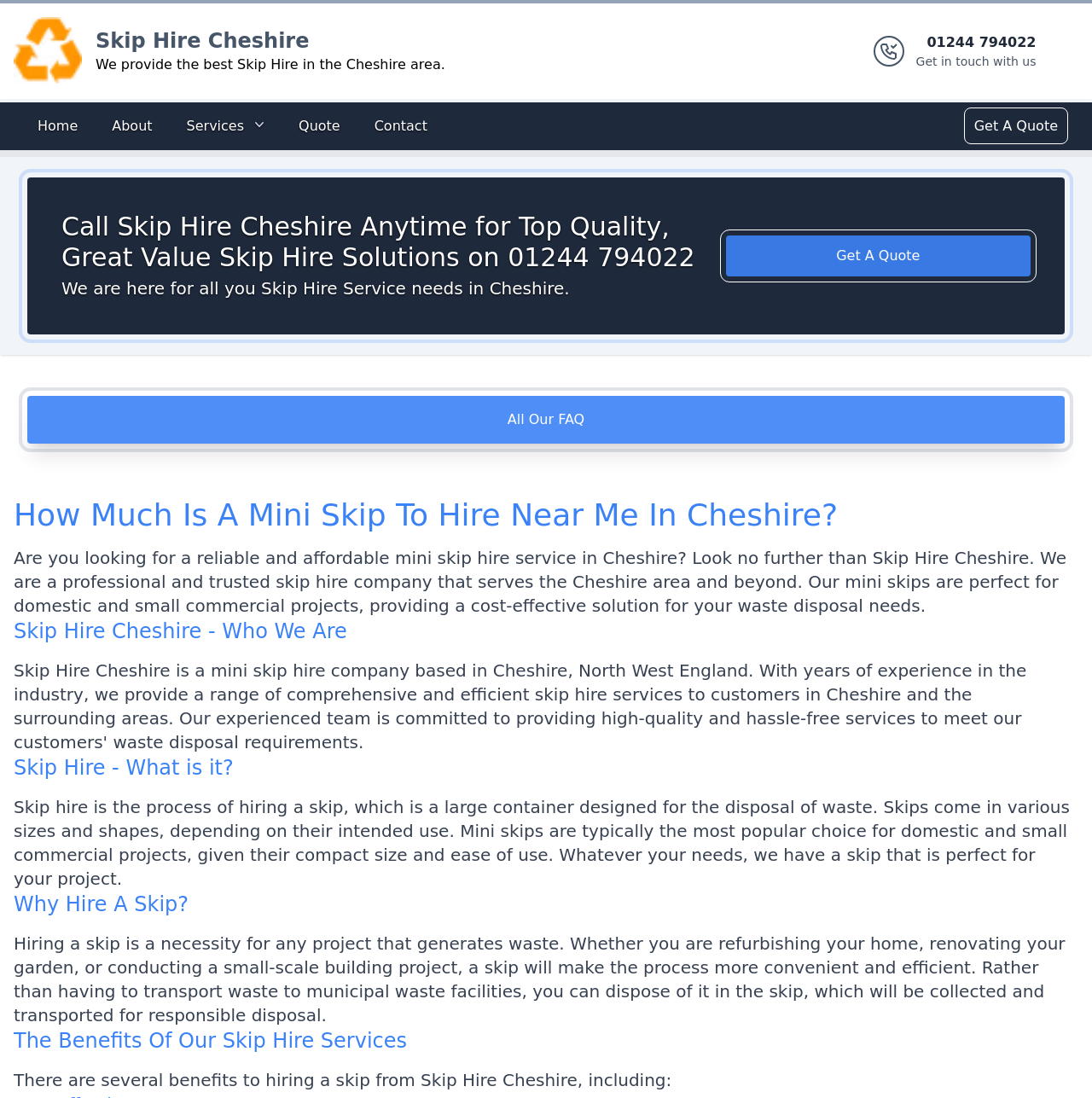Could you highlight the region that needs to be clicked to execute the instruction: "Get in touch with us"?

[0.839, 0.03, 0.949, 0.064]